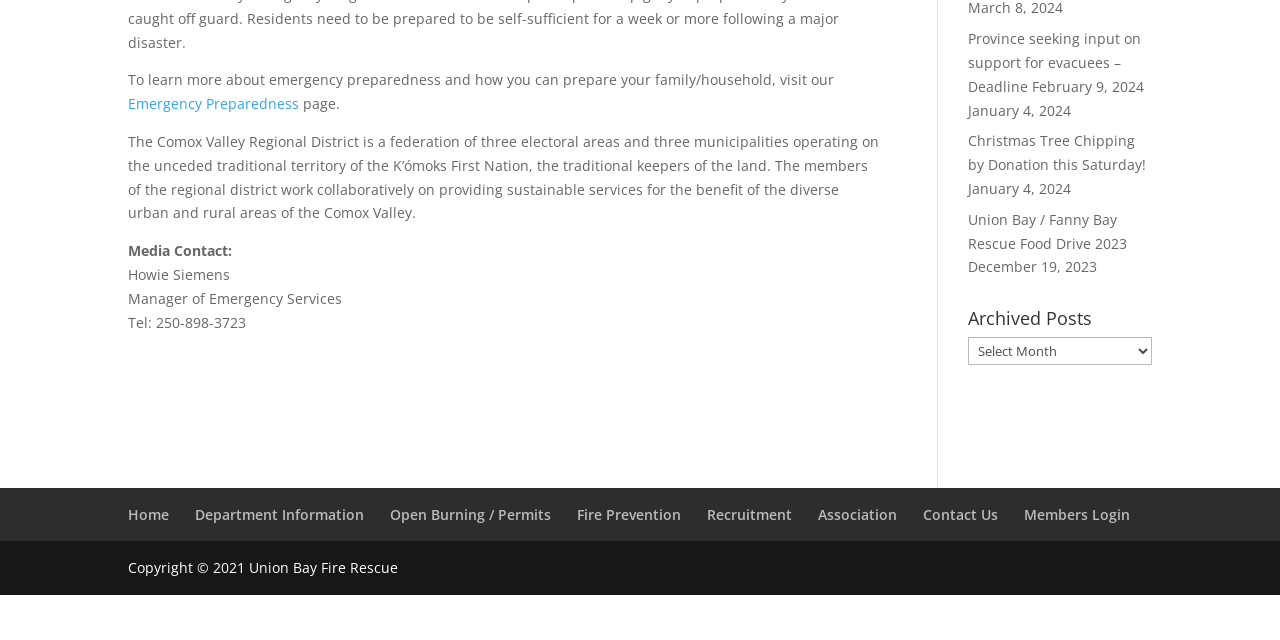Identify the bounding box of the HTML element described here: "Skullgirls Championship Series...". Provide the coordinates as four float numbers between 0 and 1: [left, top, right, bottom].

None